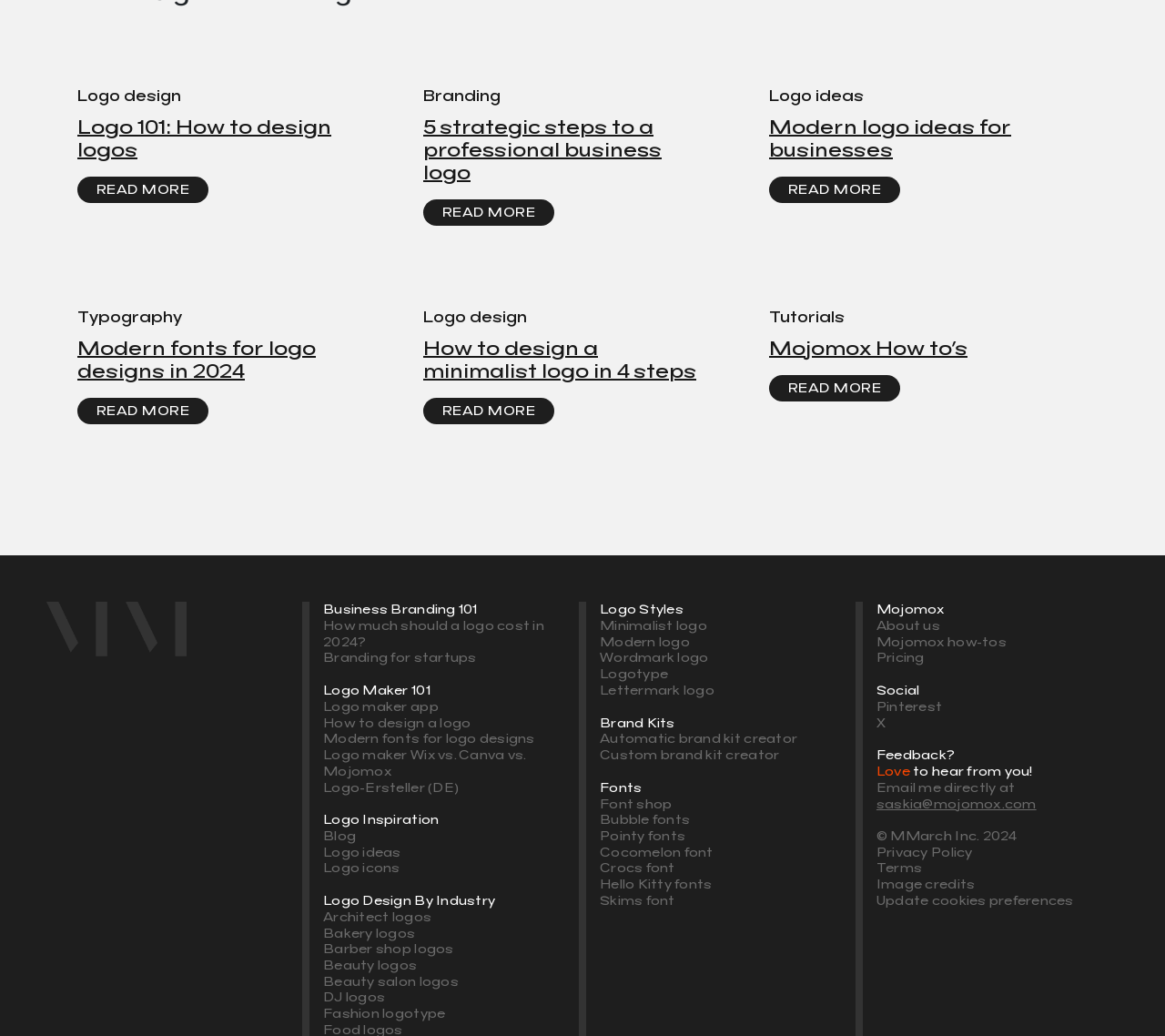Find the bounding box coordinates of the clickable area required to complete the following action: "Click on 'Logo design Logo 101: How to design logos READ MORE'".

[0.066, 0.047, 0.34, 0.191]